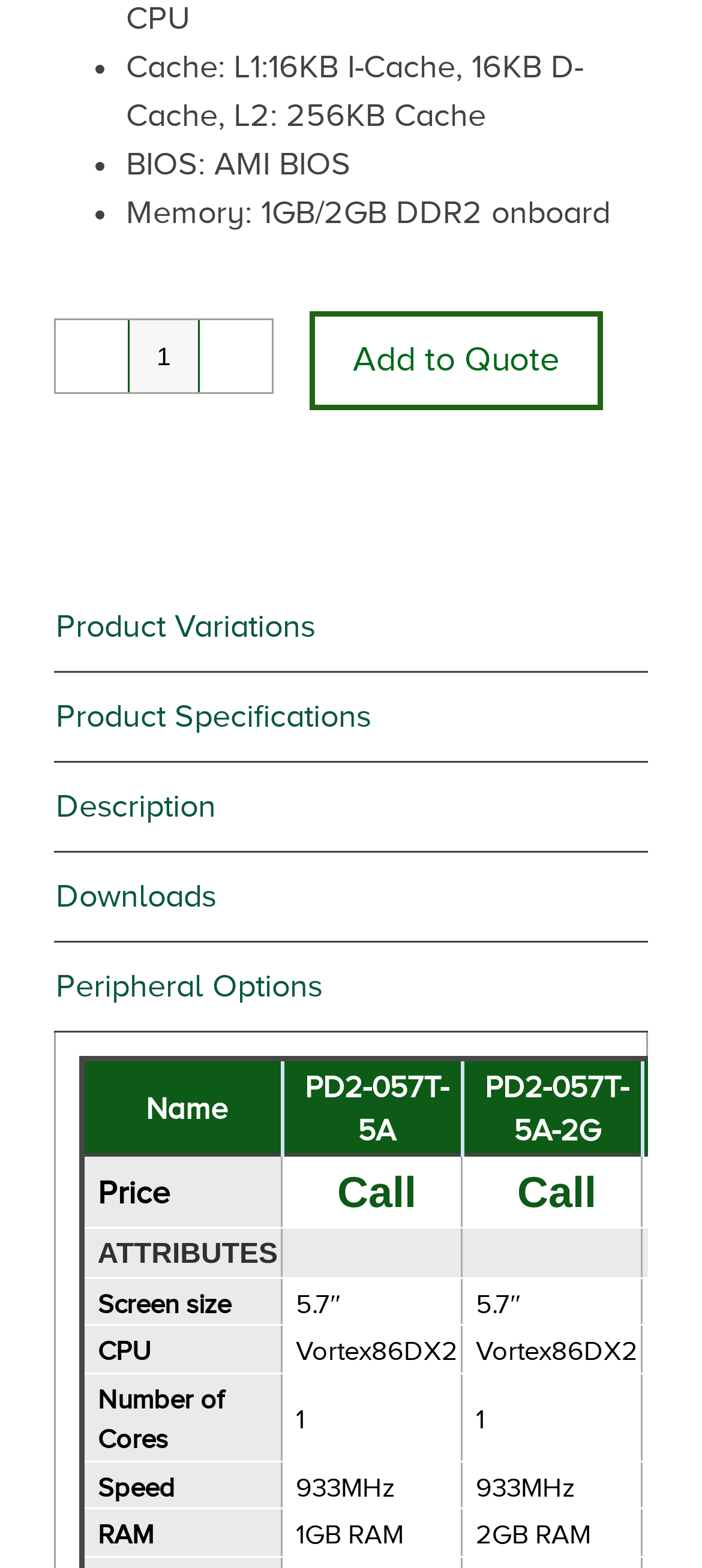What is the BIOS type of the product?
Your answer should be a single word or phrase derived from the screenshot.

AMI BIOS